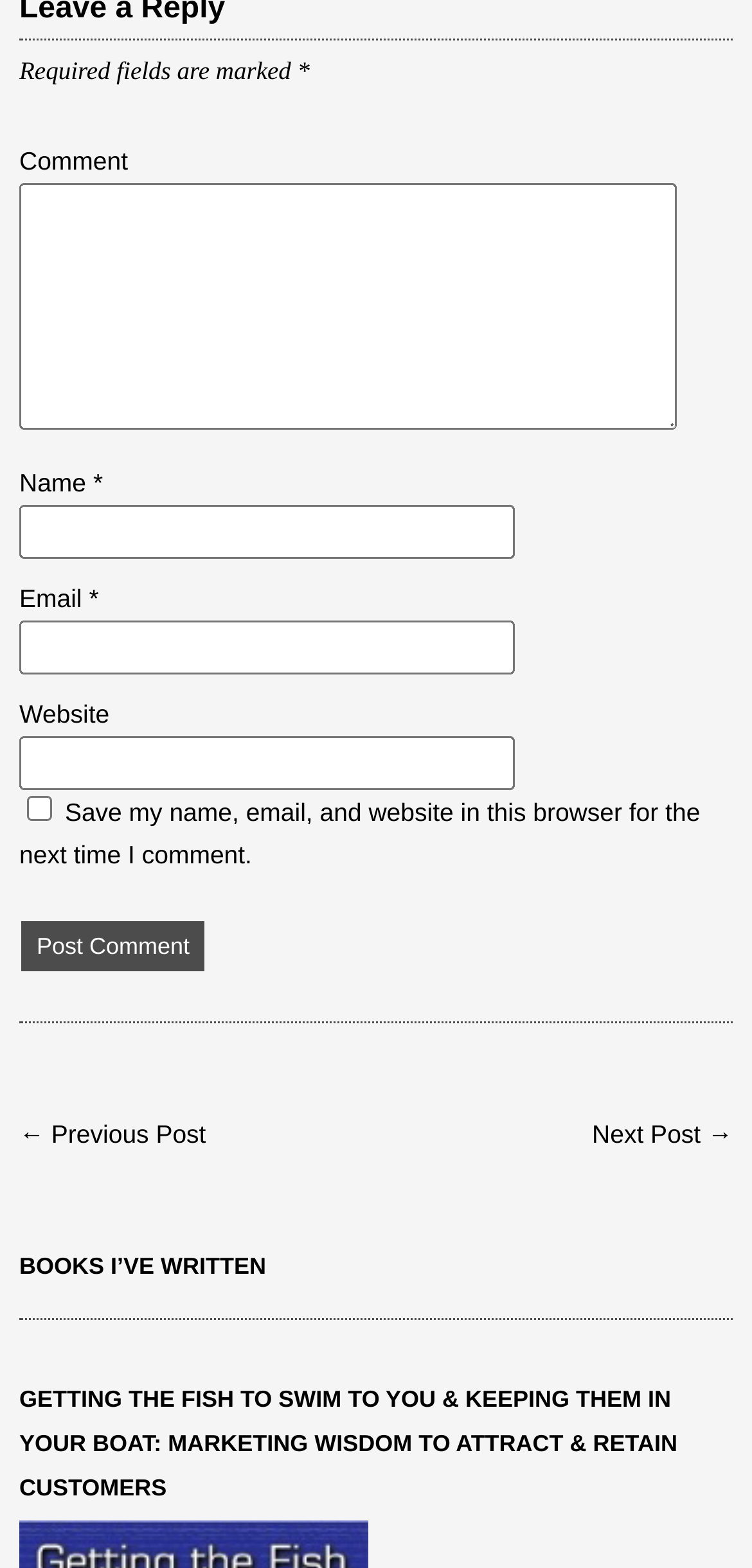Give a concise answer using only one word or phrase for this question:
How many links are there at the bottom of the page?

2